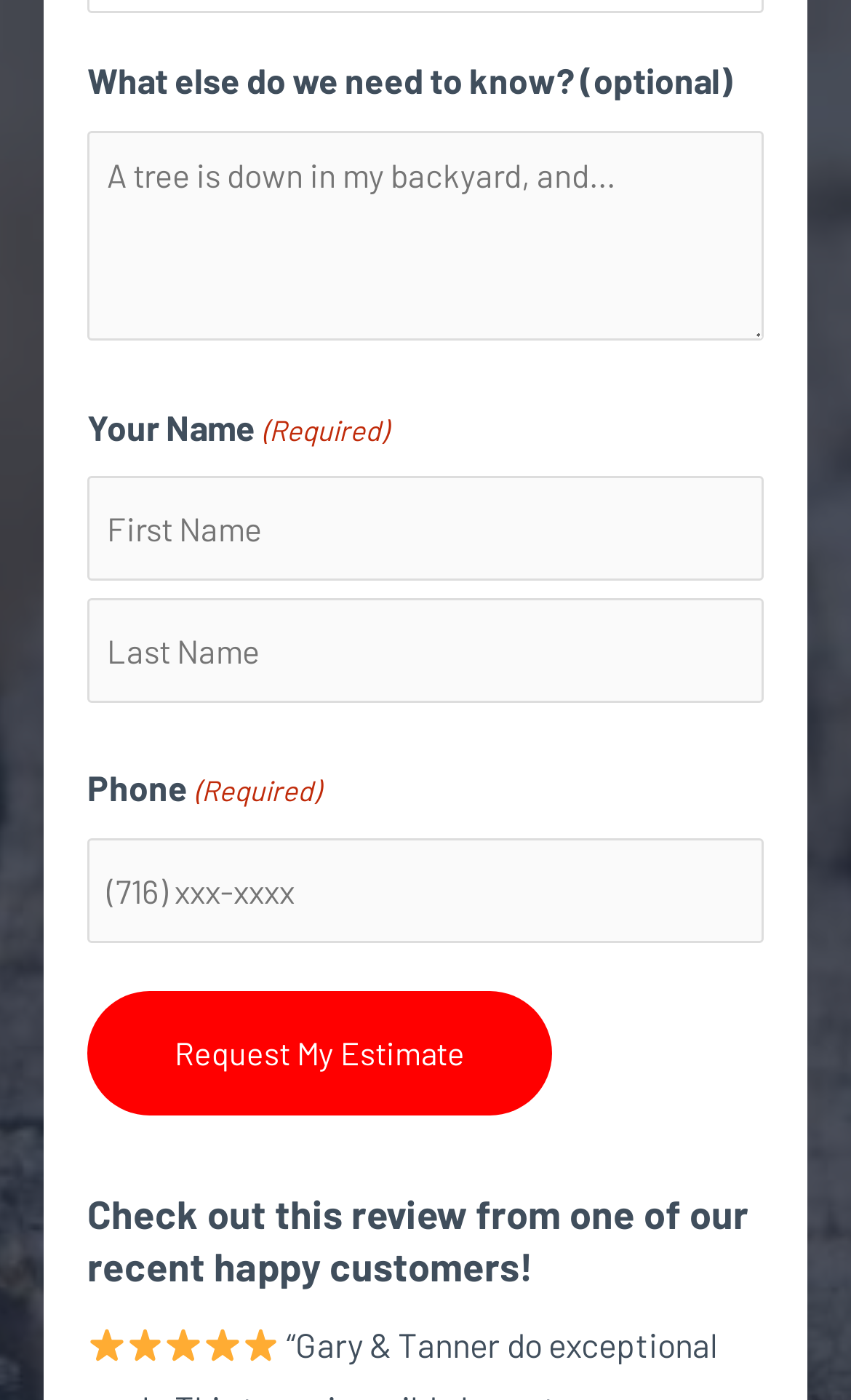Provide a one-word or one-phrase answer to the question:
How many stars are in the customer review?

5 stars